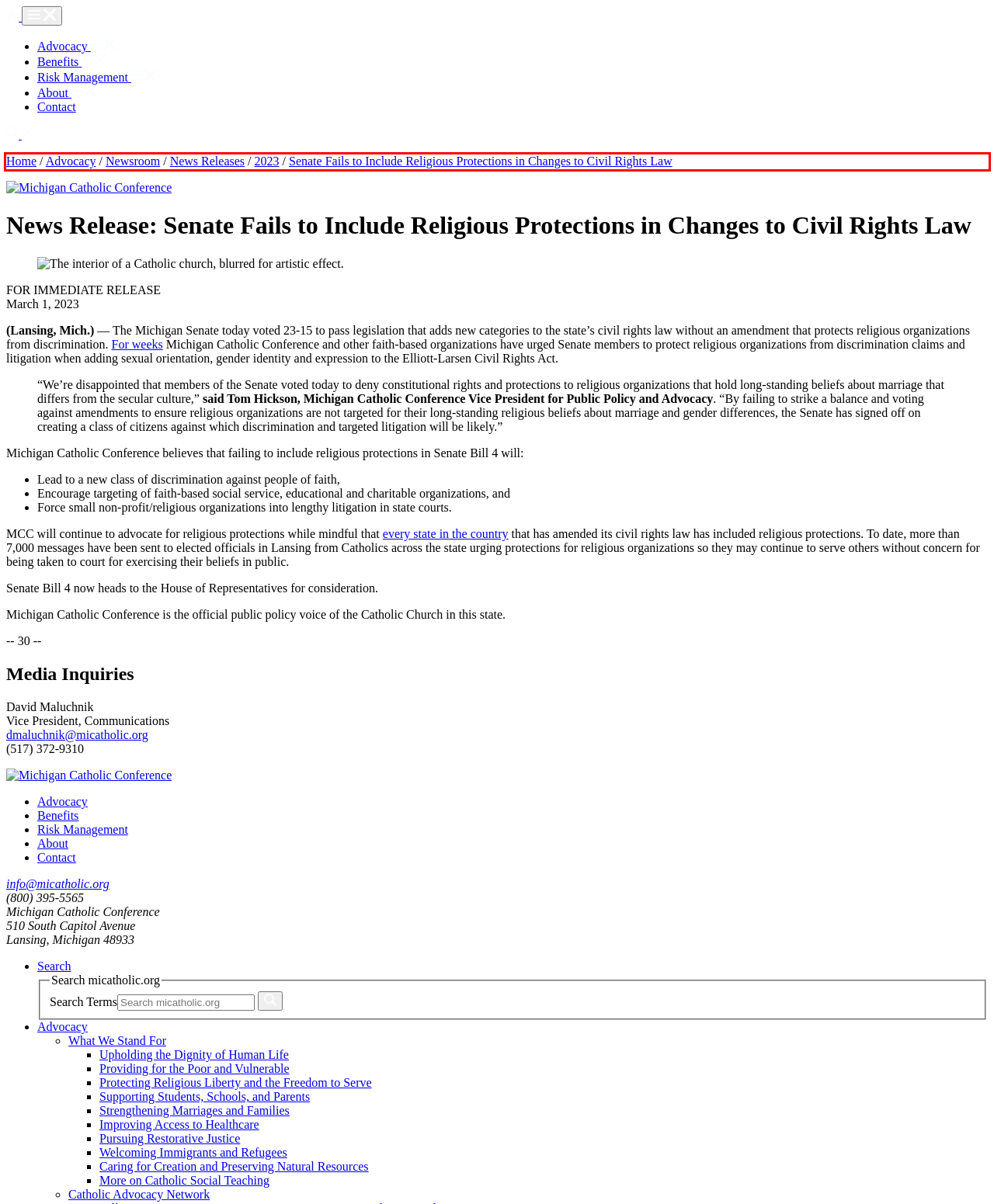You are provided with a screenshot of a webpage that includes a UI element enclosed in a red rectangle. Extract the text content inside this red rectangle.

Home / Advocacy / Newsroom / News Releases / 2023 / Senate Fails to Include Religious Protections in Changes to Civil Rights Law